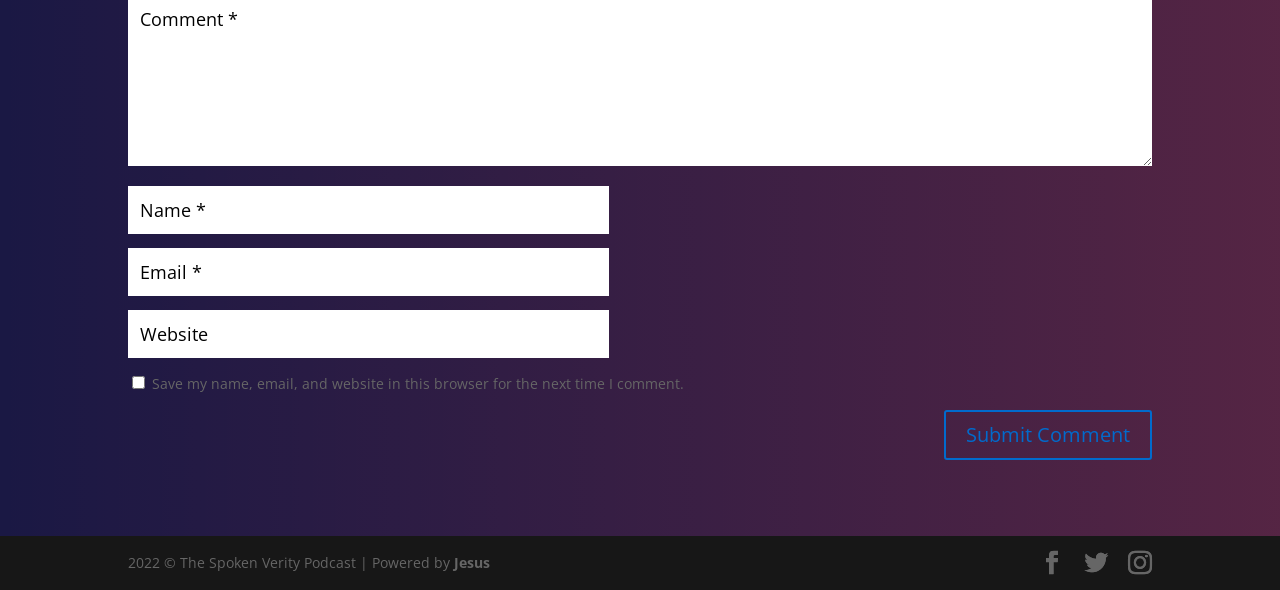Determine the bounding box coordinates of the region that needs to be clicked to achieve the task: "Click on '5 Best Road Trips from Delhi that you should take for an Exciting Experience'".

None